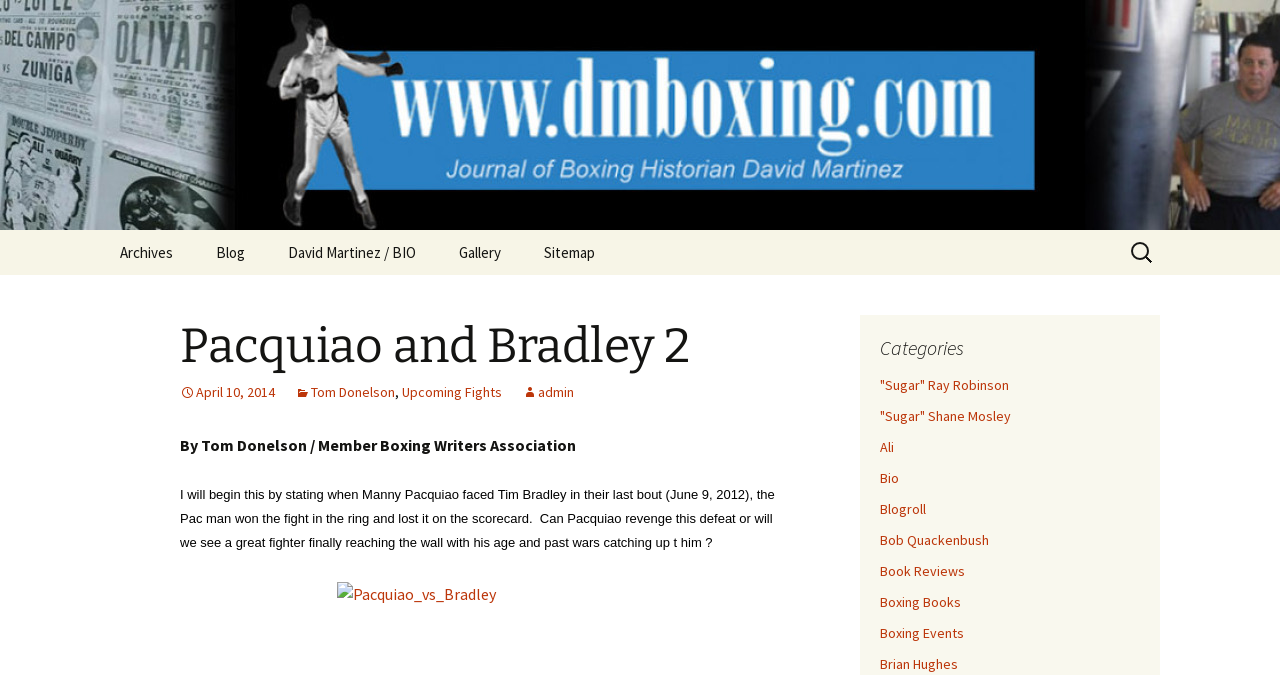Please indicate the bounding box coordinates of the element's region to be clicked to achieve the instruction: "Go to Archives". Provide the coordinates as four float numbers between 0 and 1, i.e., [left, top, right, bottom].

[0.078, 0.341, 0.151, 0.407]